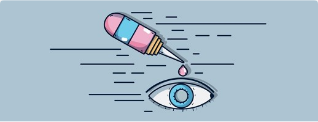Convey a detailed narrative of what is depicted in the image.

This image illustrates a conceptual representation of eye care, featuring a stylized eye alongside a dropper that appears to be dispensing liquid—possibly eye drops. The eye, highlighted with a vibrant blue iris, symbolizes vision and the importance of eye health, while the dropper suggests the act of administering treatment. The dynamic lines surrounding the dropper imply movement or urgency, reflecting the necessity of timely care for eye conditions. This visual is relevant to discussions about improving seasonal eye allergies, emphasizing the importance of proper treatment and management strategies for those affected.